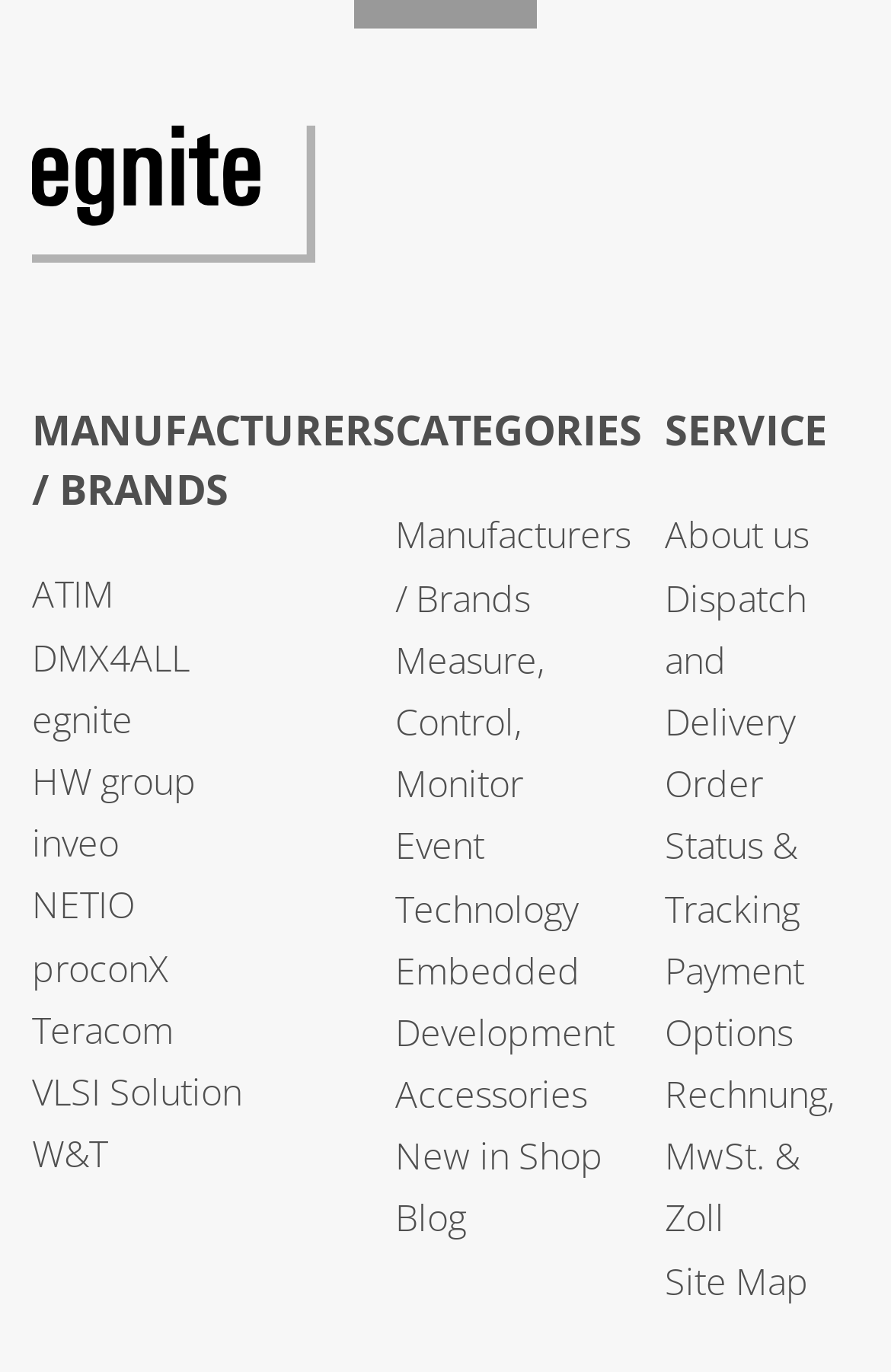Provide the bounding box coordinates for the UI element that is described as: "About us".

[0.746, 0.372, 0.908, 0.409]